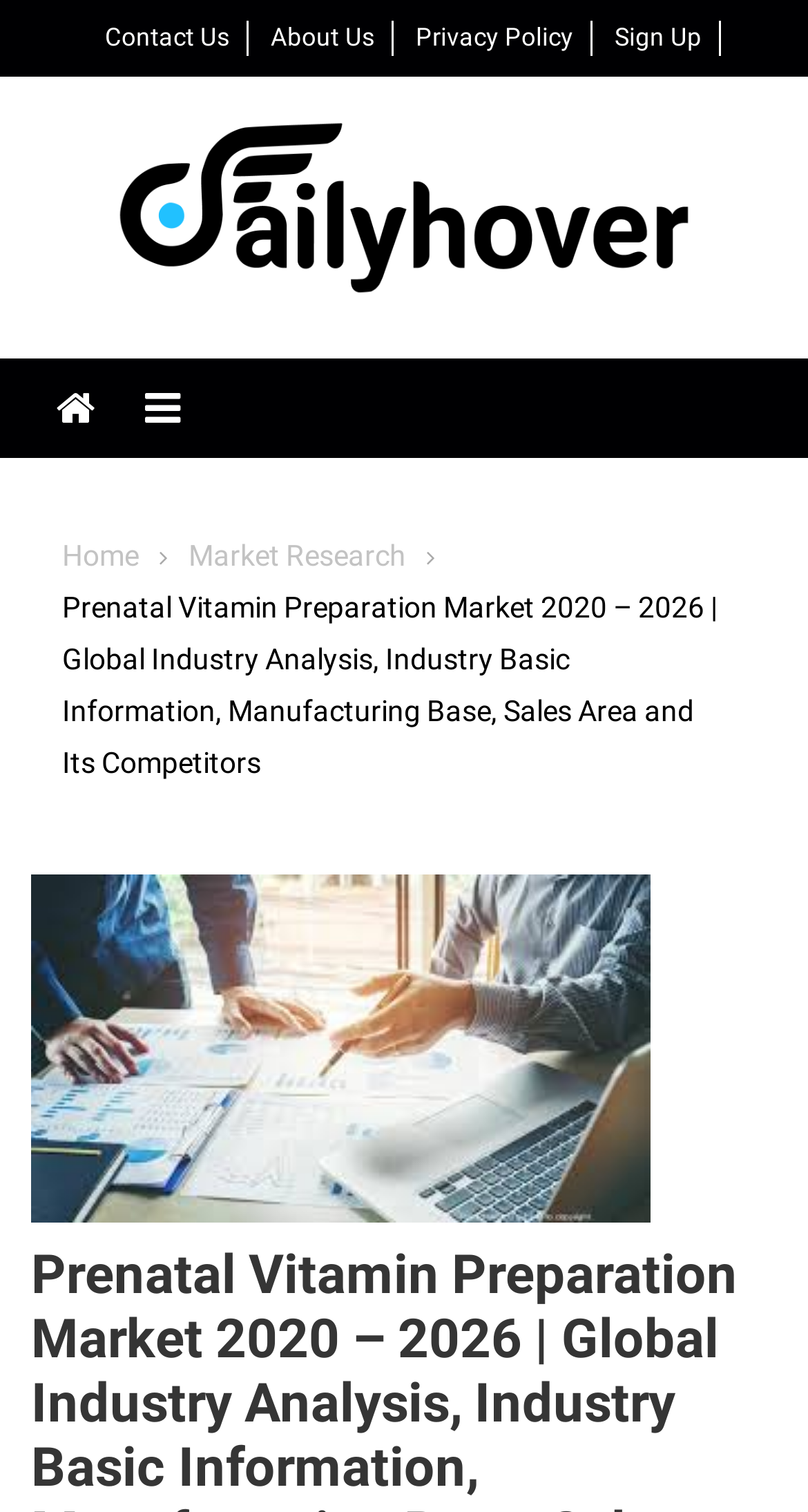Answer with a single word or phrase: 
What is the name of the website or organization?

Daily Hover